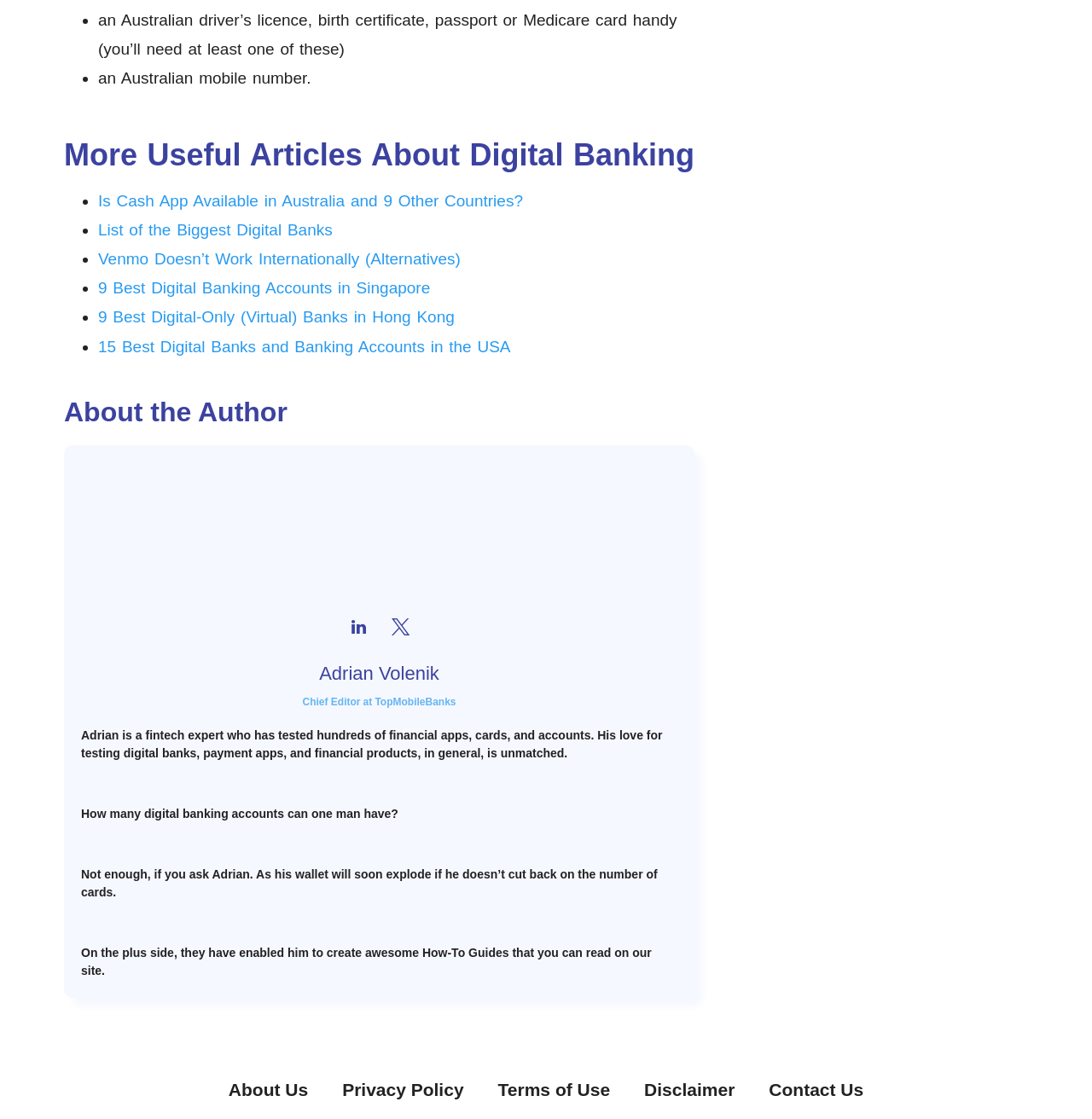Please find the bounding box coordinates for the clickable element needed to perform this instruction: "Read more about the author".

[0.059, 0.354, 0.636, 0.383]